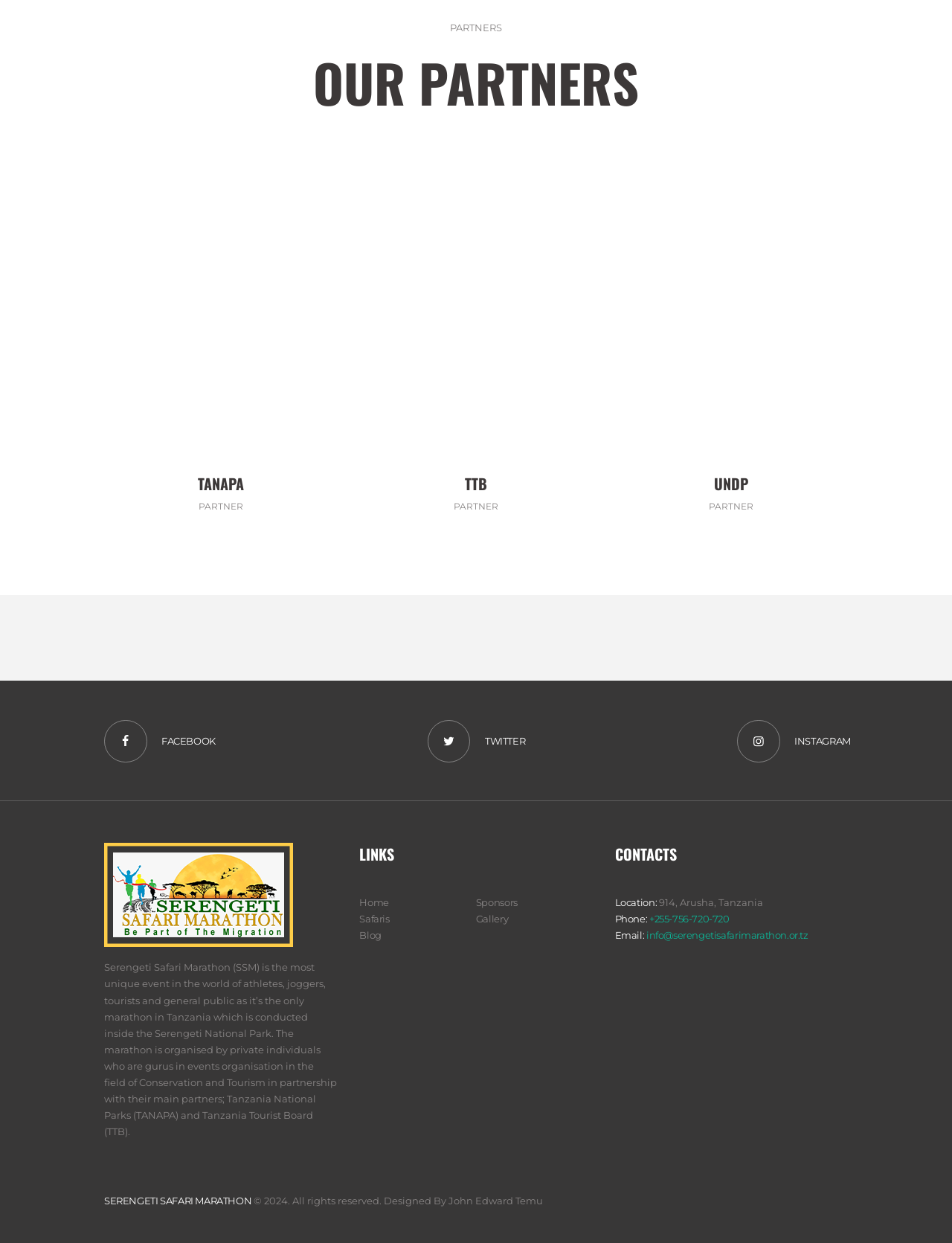What is the location of the event?
Can you offer a detailed and complete answer to this question?

I found the answer by looking at the text in the complementary section, which mentions that the marathon is 'conducted inside the Serengeti National Park'.